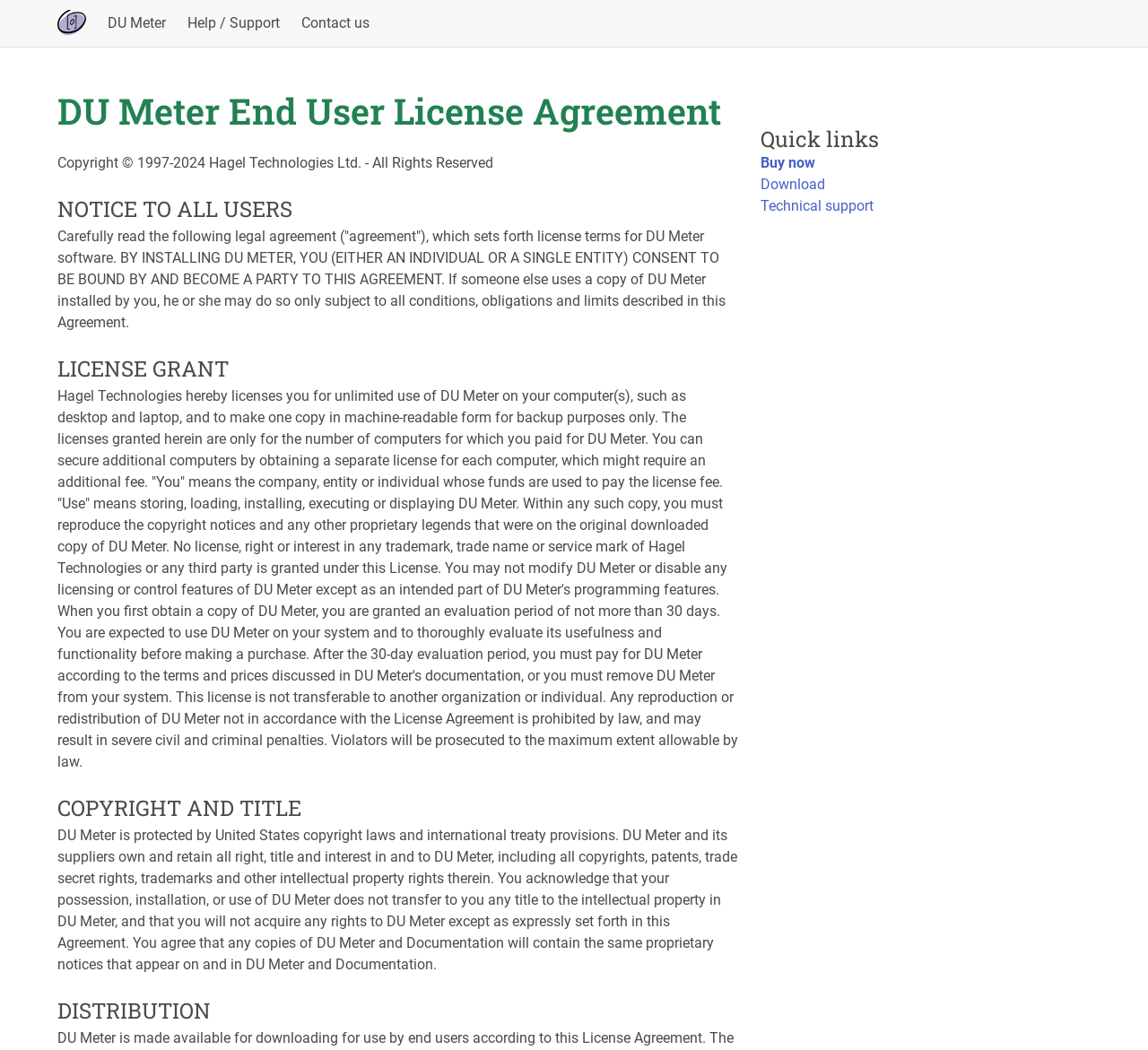Generate the text content of the main headline of the webpage.

DU Meter End User License Agreement